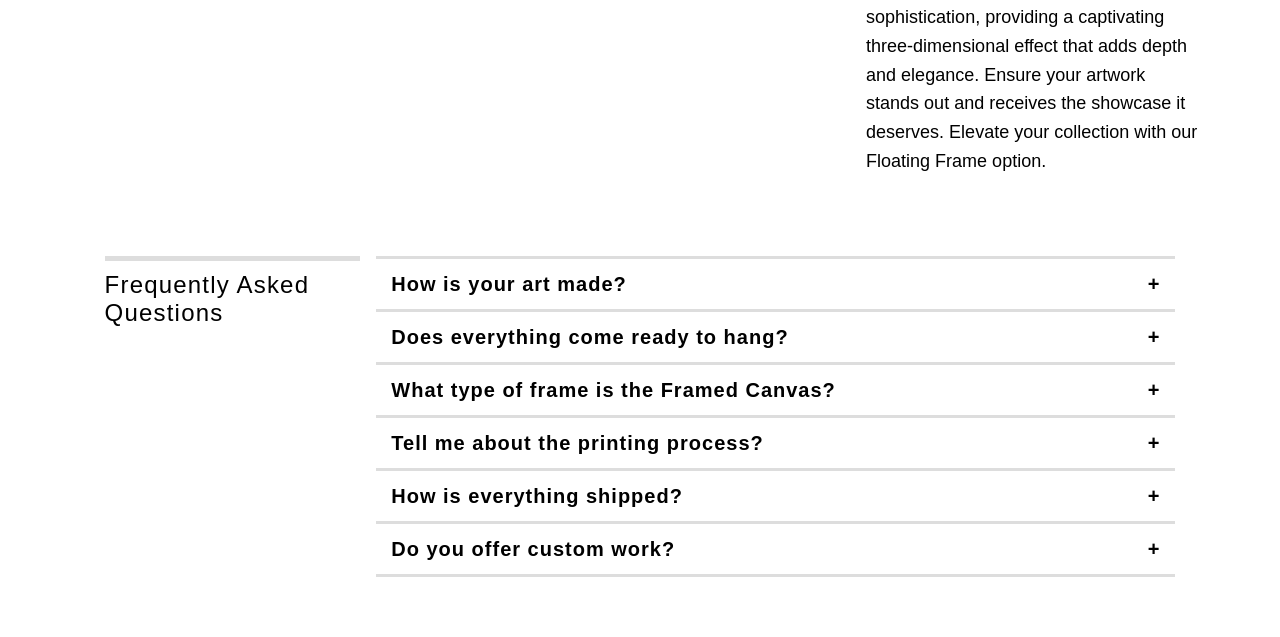What is the material used for printing?
Provide an in-depth answer to the question, covering all aspects.

Based on the webpage, it is mentioned that 'All Giclee prints start out as photographs that I shoot. From there, I edit the photographs digitally, handcrafting the swirly whimsical styles by hand, using a pressure sensitive stylus. After the piece is completed, I print on canvas and hand-stretch over wooden bars.' This indicates that the material used for printing is canvas.